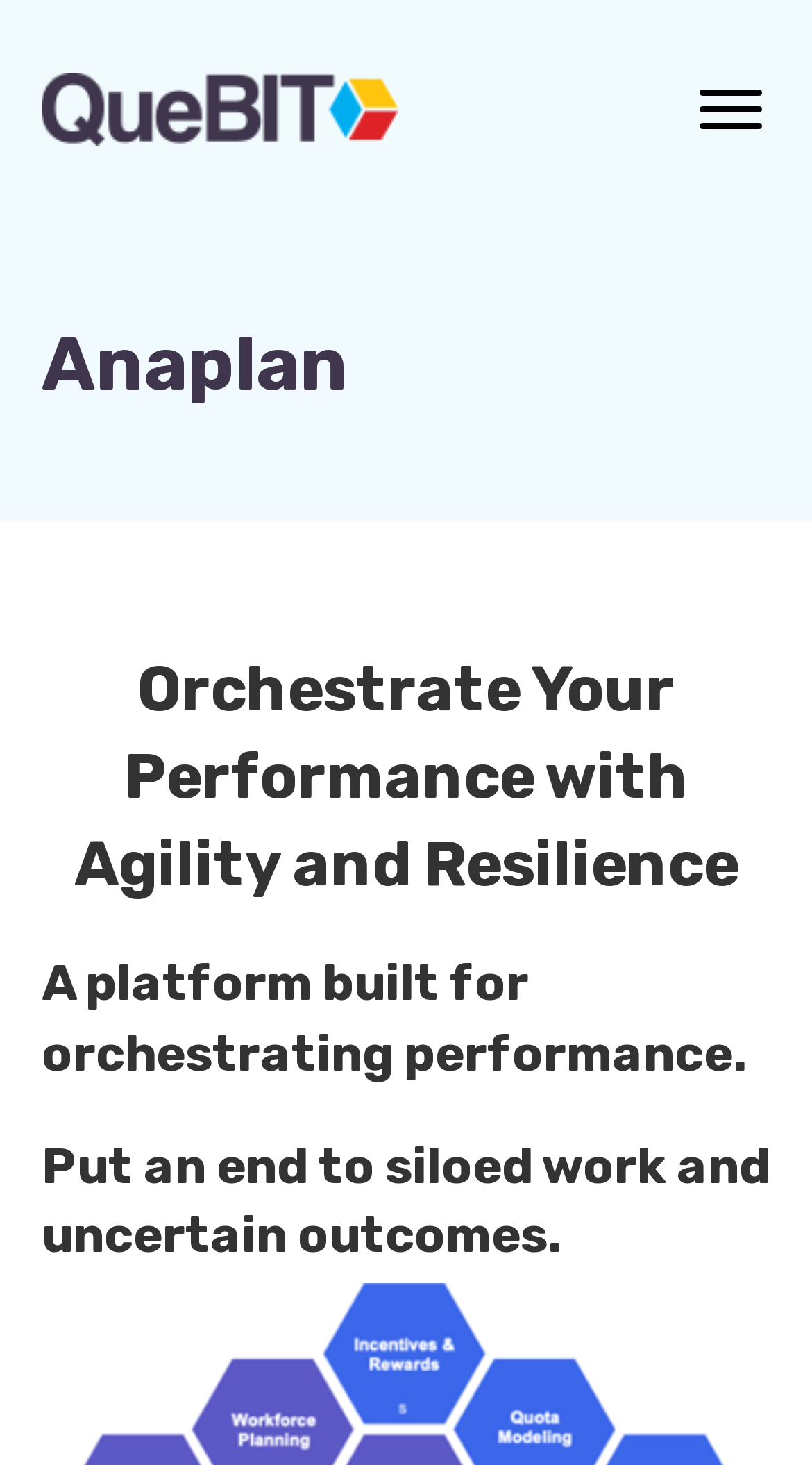Construct a comprehensive caption that outlines the webpage's structure and content.

The webpage is focused on Financial Planning and Analysis (FP&A) with Anaplan and Quebit. At the top left corner, there is a Quebit logo, which is a clickable link. To the right of the logo, there is a menu button. Below the logo, there is a prominent heading that reads "Anaplan", which serves as a title for the subsequent headings. 

Under the "Anaplan" heading, there are three subheadings that describe the platform's benefits. The first subheading, "Orchestrate Your Performance with Agility and Resilience", is positioned directly below the "Anaplan" heading. The second subheading, "A platform built for orchestrating performance", is placed below the first one. The third subheading, "Put an end to siloed work and uncertain outcomes", is located at the bottom of this section.